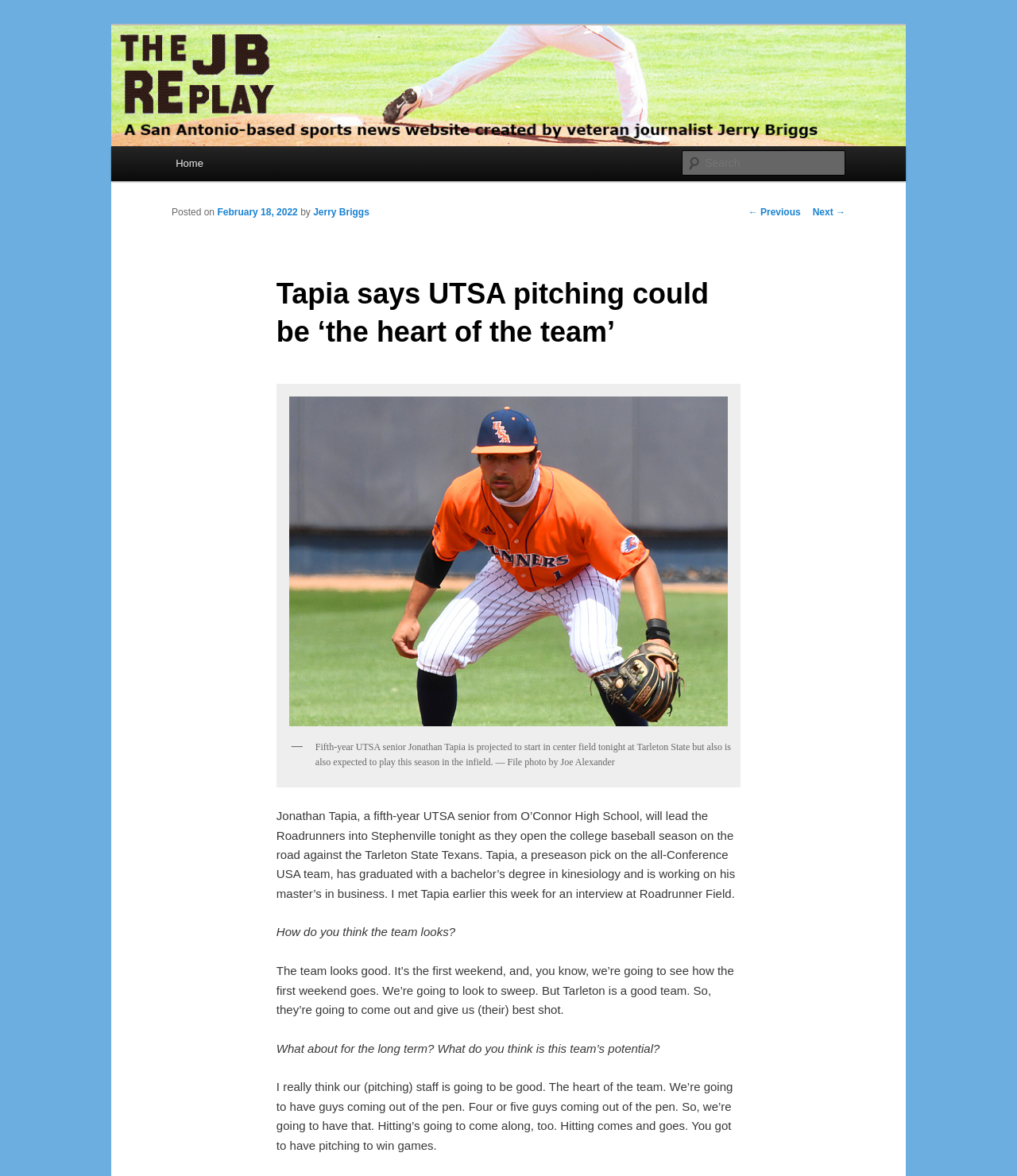How many guys is Jonathan Tapia expecting to come out of the pen?
Please respond to the question with as much detail as possible.

I found the answer by reading the text content of the webpage, specifically the quote from Jonathan Tapia that mentions 'We’re going to have guys coming out of the pen. Four or five guys coming out of the pen.'